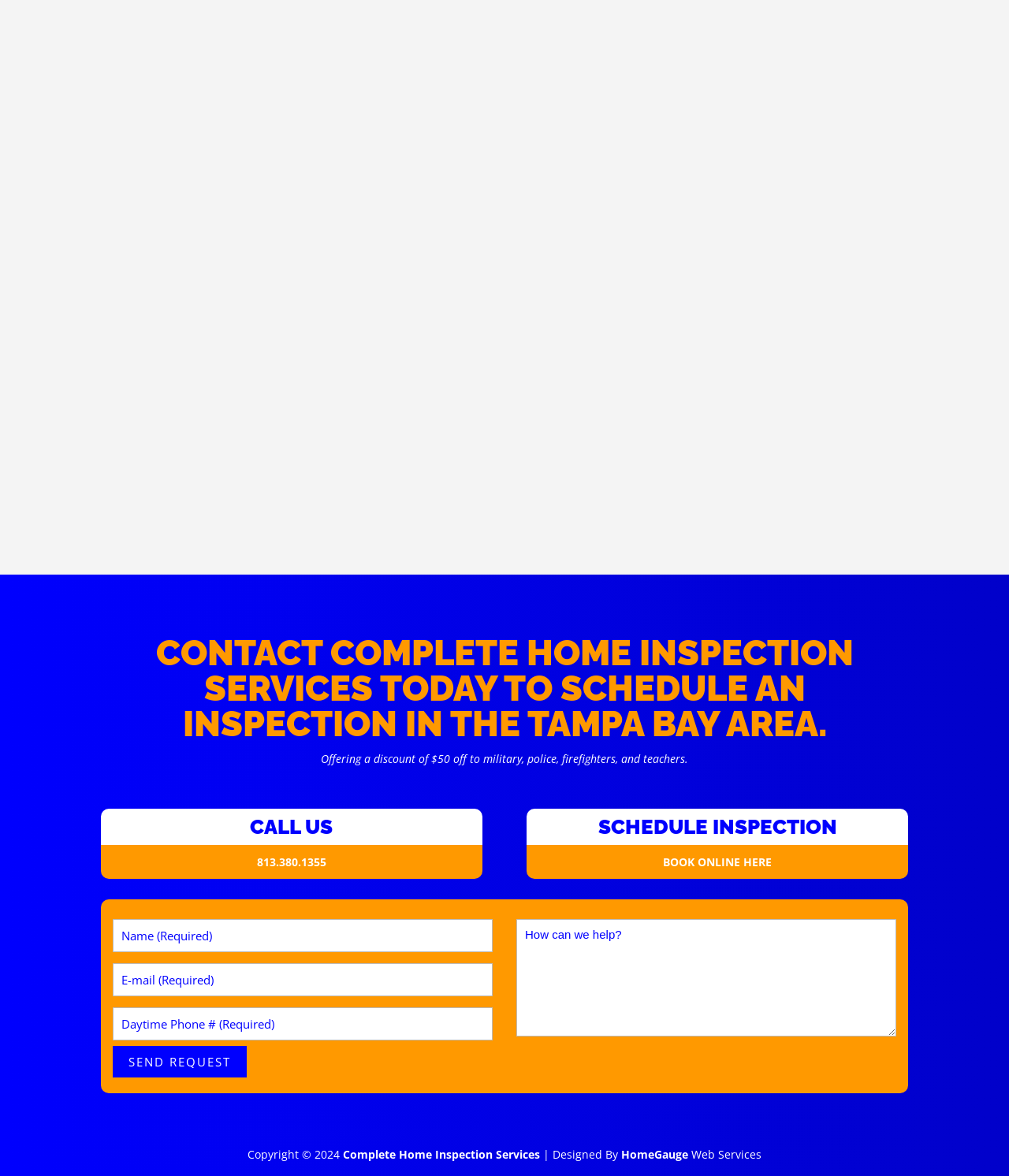Pinpoint the bounding box coordinates of the clickable area needed to execute the instruction: "Book an inspection online". The coordinates should be specified as four float numbers between 0 and 1, i.e., [left, top, right, bottom].

[0.522, 0.718, 0.9, 0.748]